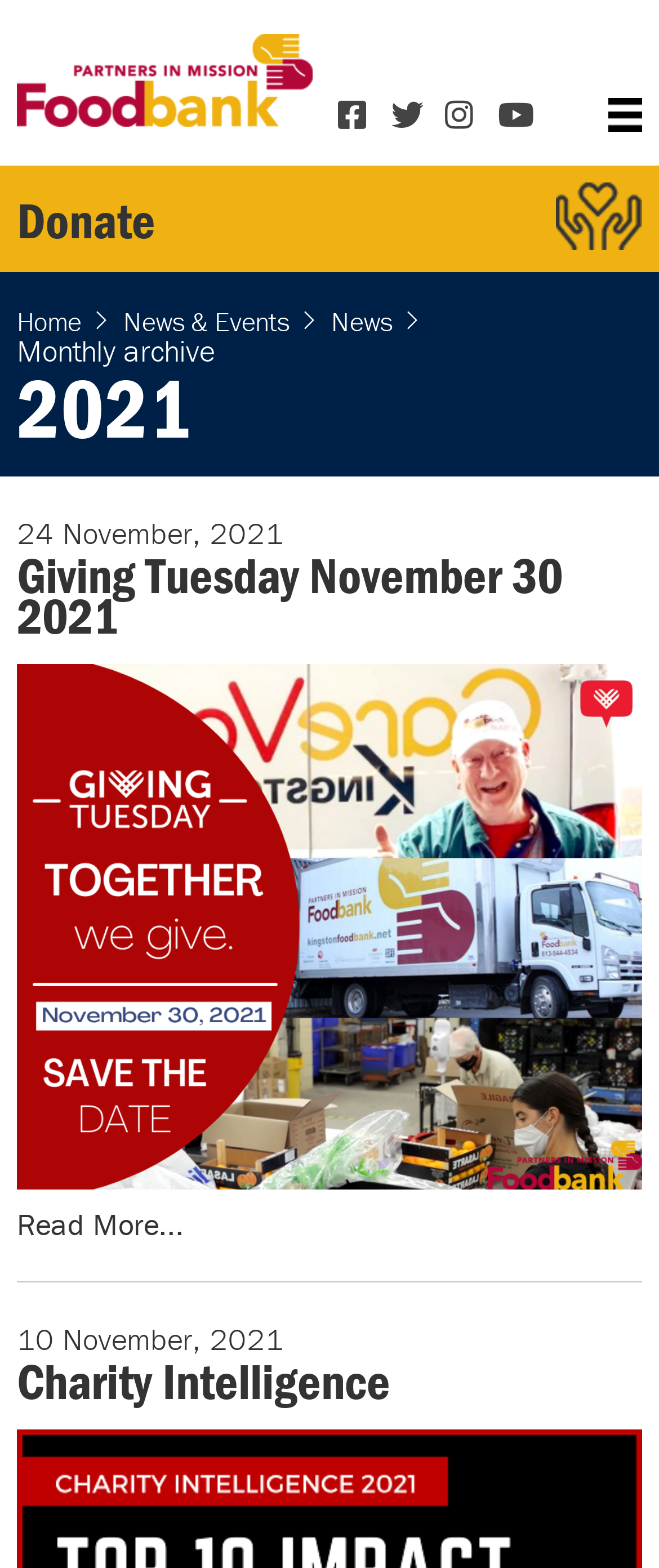Find and indicate the bounding box coordinates of the region you should select to follow the given instruction: "Go to Home page".

[0.026, 0.194, 0.123, 0.216]